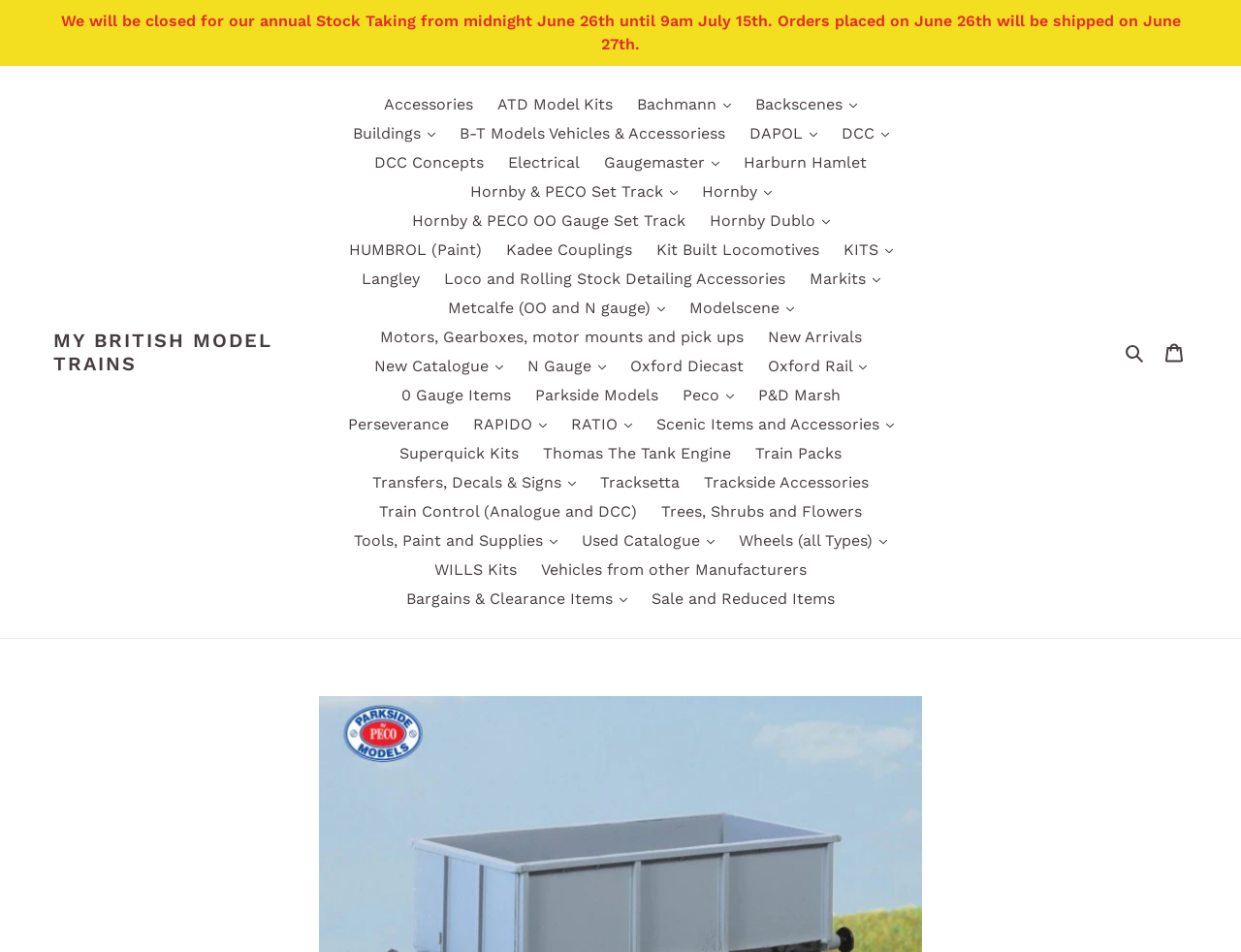Determine the bounding box coordinates of the element that should be clicked to execute the following command: "Learn about Bachmann".

[0.505, 0.095, 0.597, 0.125]